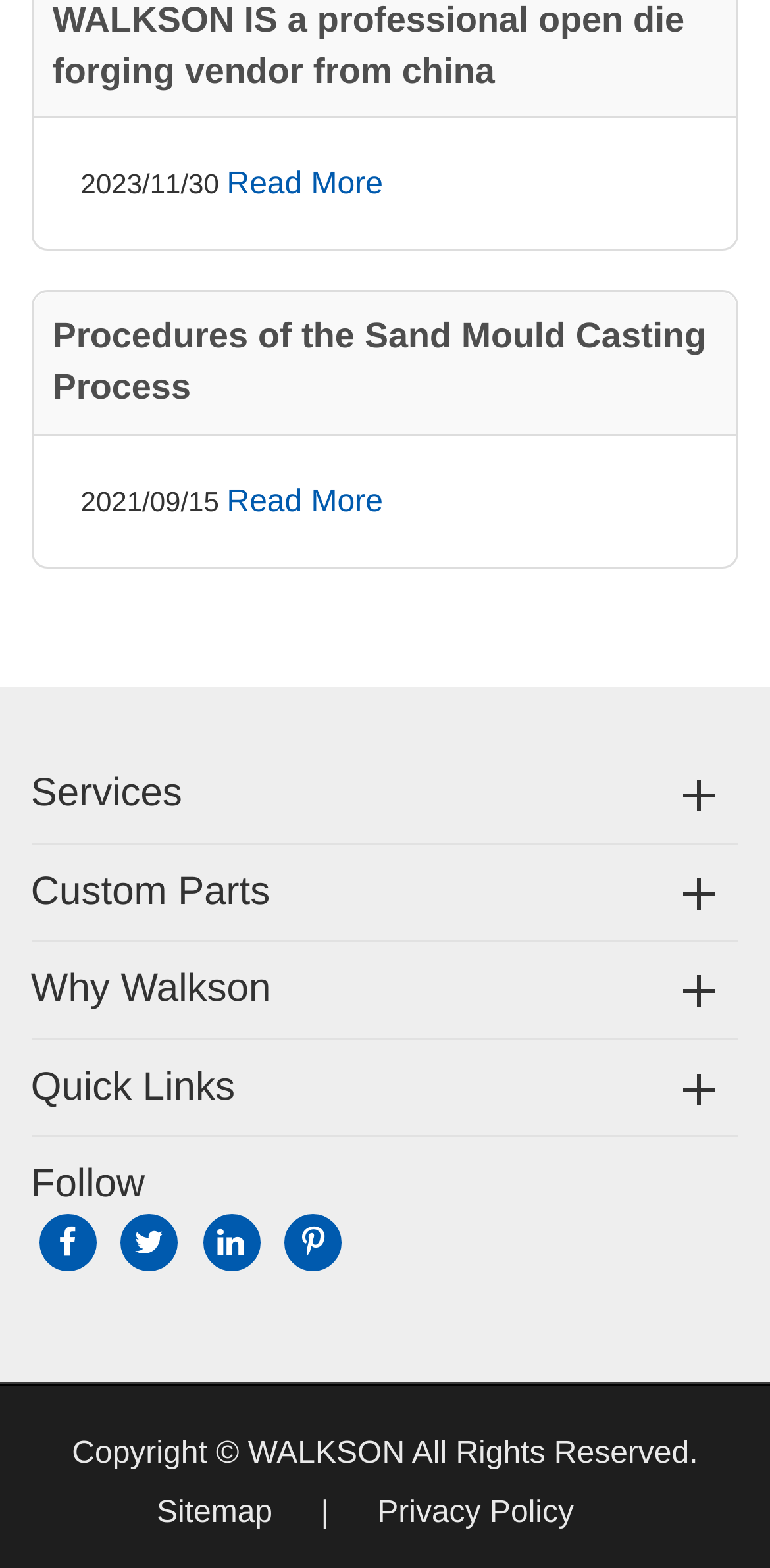Determine the bounding box coordinates of the element's region needed to click to follow the instruction: "Read about the Sand Mould Casting Process". Provide these coordinates as four float numbers between 0 and 1, formatted as [left, top, right, bottom].

[0.043, 0.187, 0.957, 0.278]